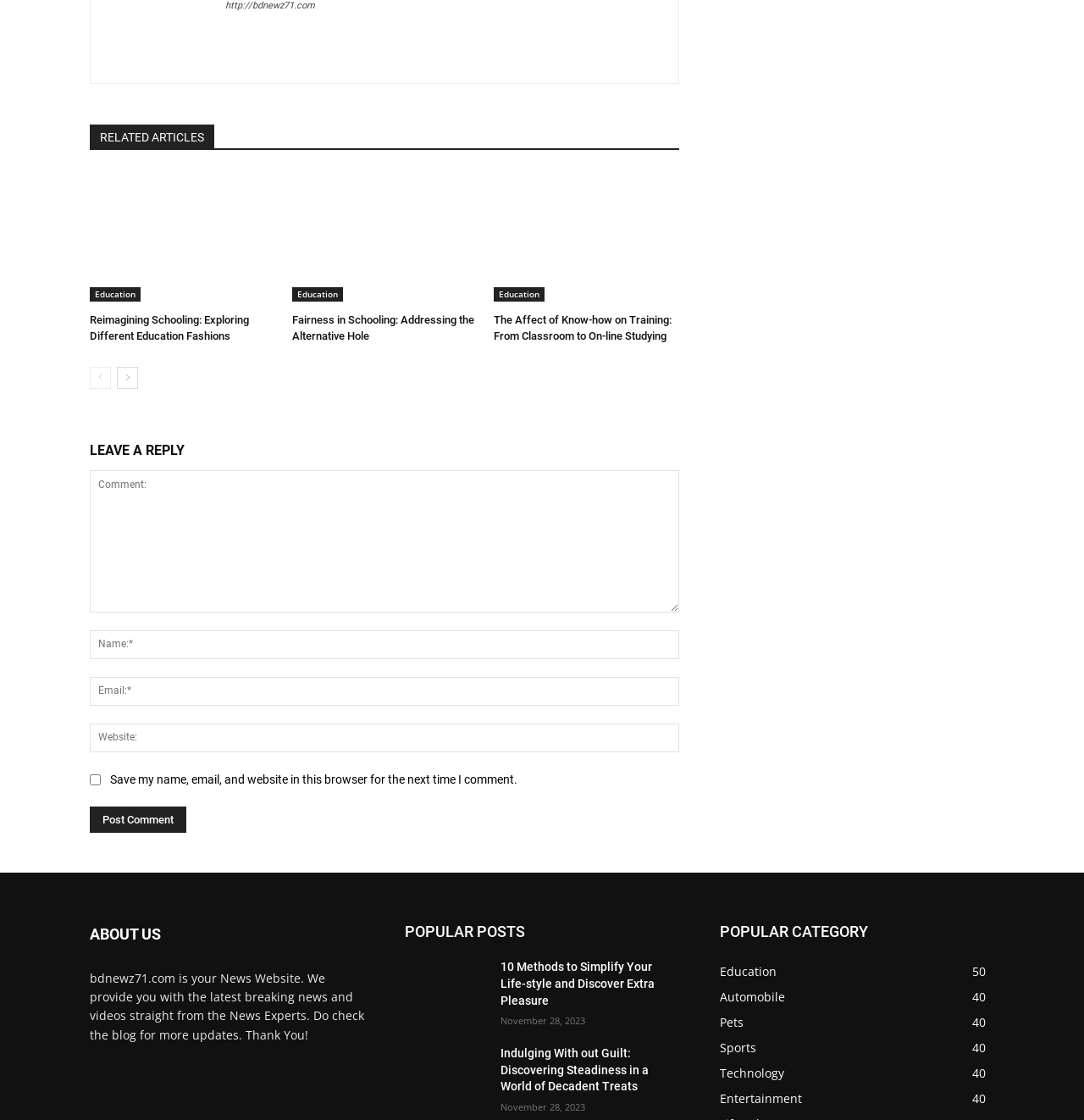Please indicate the bounding box coordinates of the element's region to be clicked to achieve the instruction: "Click on the 'Education' link". Provide the coordinates as four float numbers between 0 and 1, i.e., [left, top, right, bottom].

[0.083, 0.256, 0.13, 0.269]